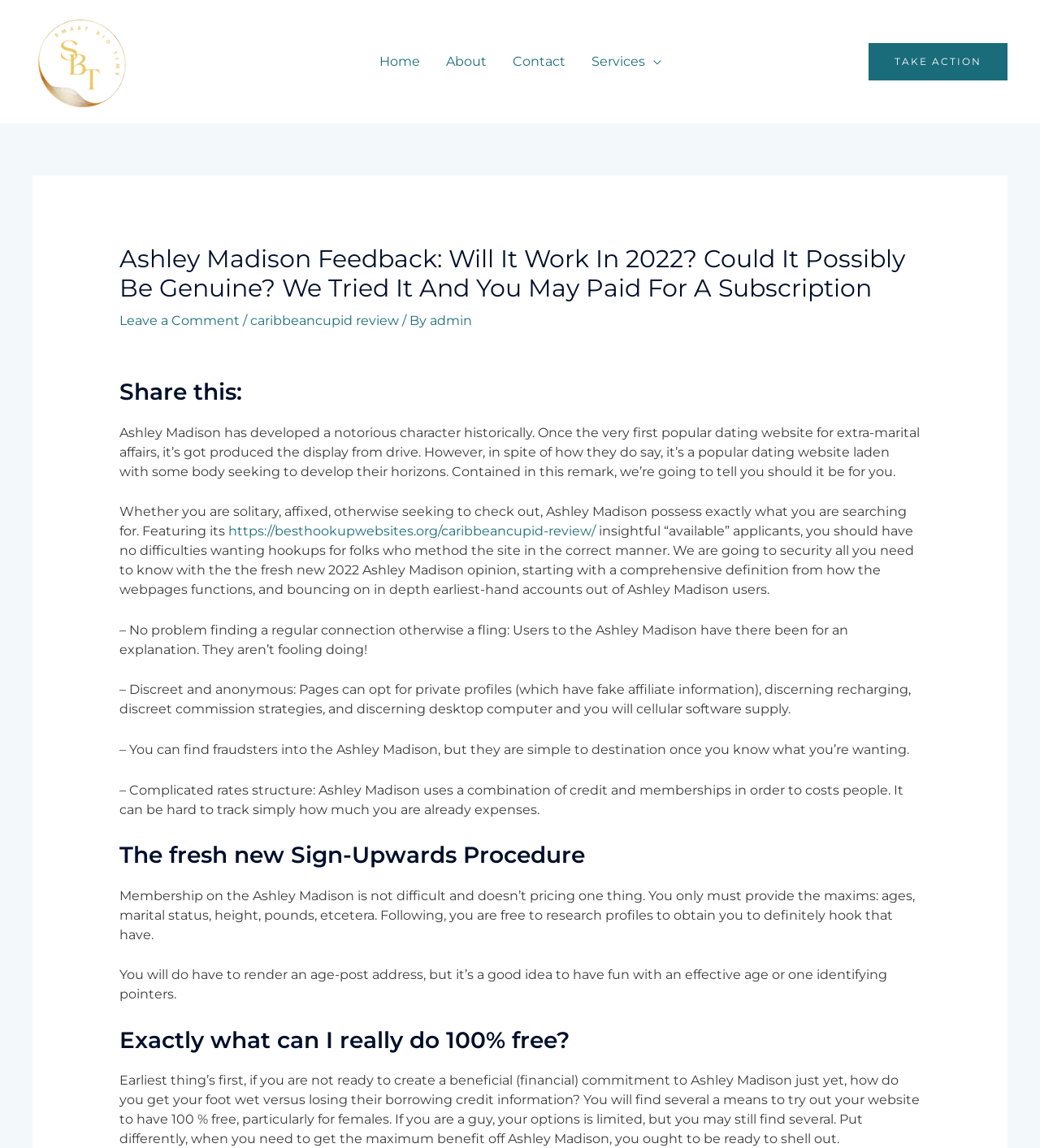Look at the image and write a detailed answer to the question: 
What is the purpose of Ashley Madison?

According to the webpage, Ashley Madison is a dating website that has developed a notorious character historically, and it's a popular dating website laden with people seeking to explore their horizons. It's meant for people who are single, attached, or looking to explore, and it has what they are searching for.